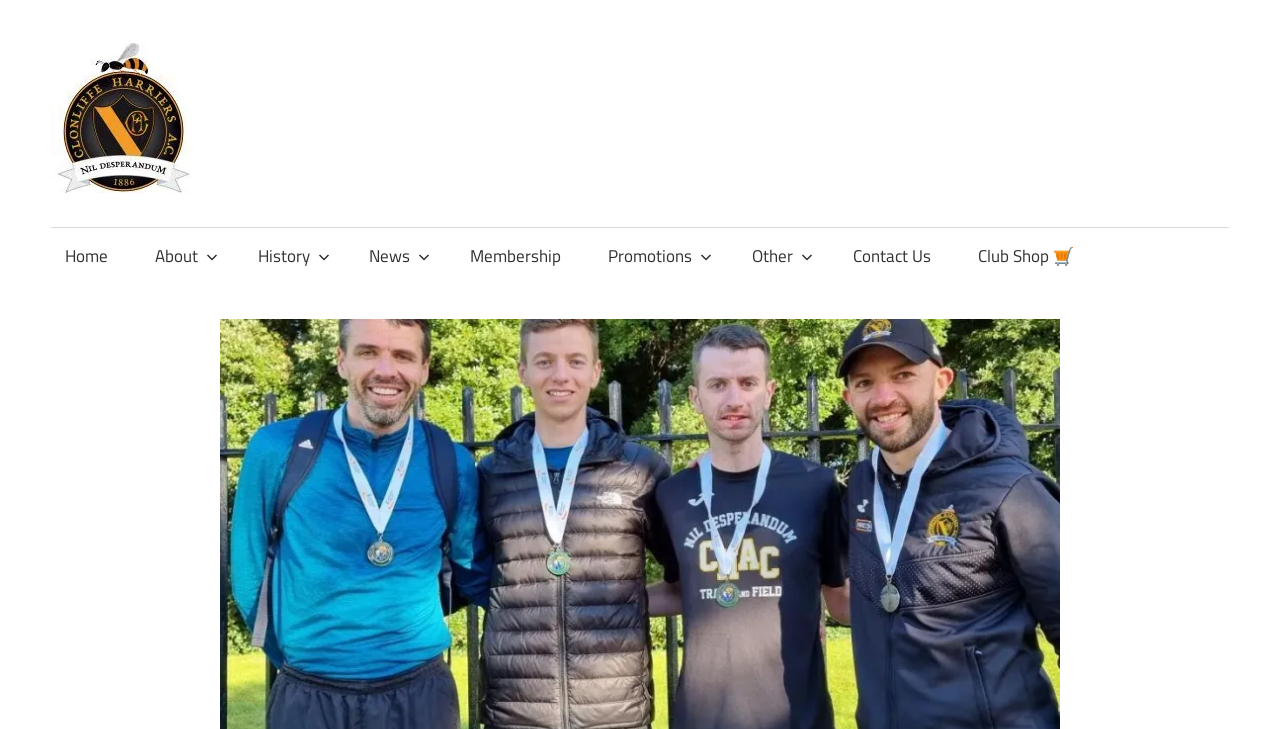Produce a meticulous description of the webpage.

The webpage is about Clonliffe Harriers, a sports team, and specifically reports on their achievement of winning silvers at Road Relays. At the top left of the page, there is a link, followed by a static text "Official site of Clonliffe Harriers" positioned below it. 

To the right of these elements, there is a primary navigation menu that spans across the top of the page, containing 9 links: "Home", "About", "History", "News", "Membership", "Promotions", "Other", "Contact Us", and "Club Shop 🛒". These links are arranged horizontally, with "Home" on the left and "Club Shop 🛒" on the right.